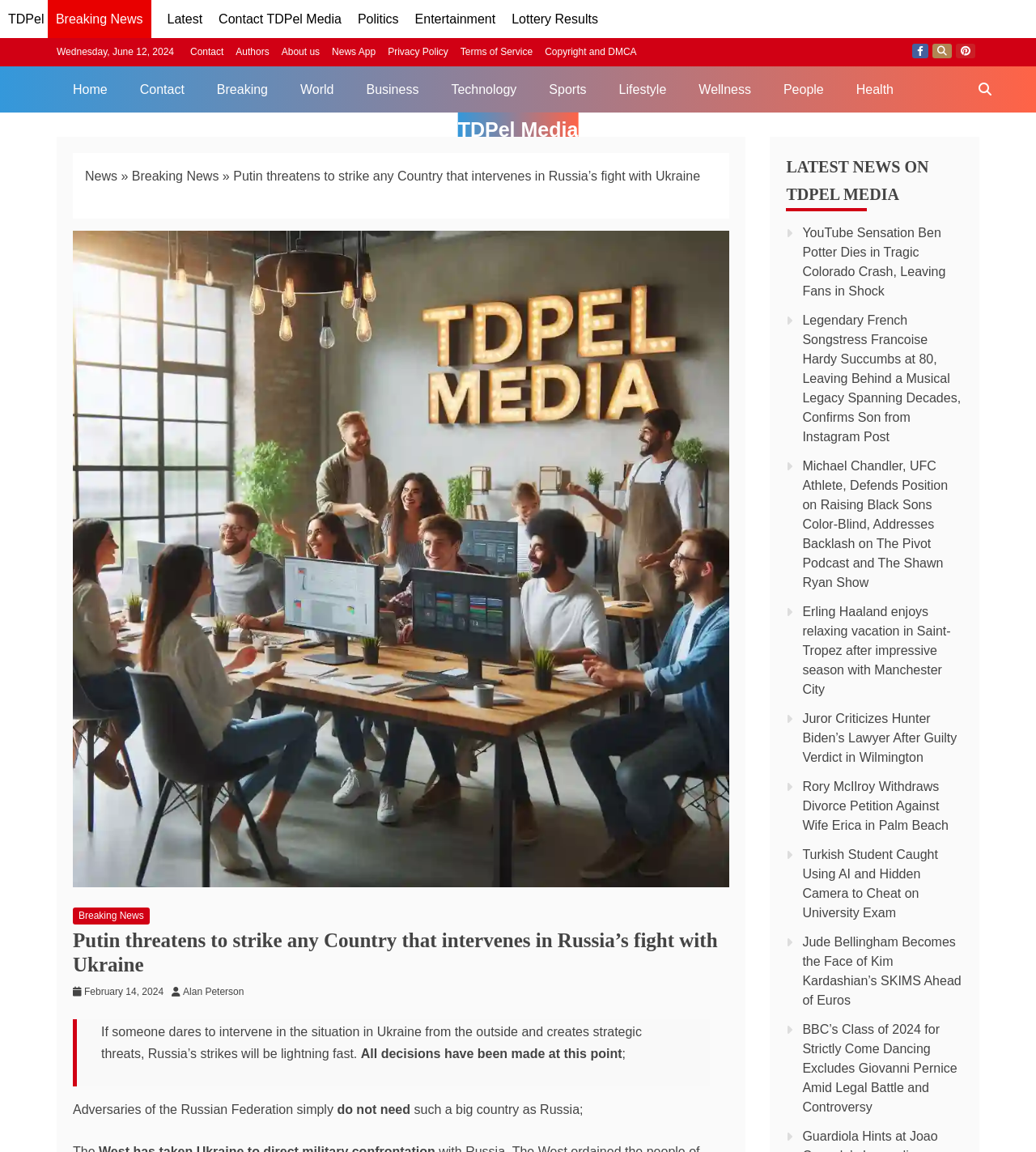Consider the image and give a detailed and elaborate answer to the question: 
What is the topic of the news article?

I determined the topic by examining the heading element with the text 'Putin threatens to strike any Country that intervenes in Russia’s fight with Ukraine' at coordinates [0.07, 0.806, 0.704, 0.854], which is located within the HeaderAsNonLandmark element at coordinates [0.07, 0.785, 0.704, 0.868].